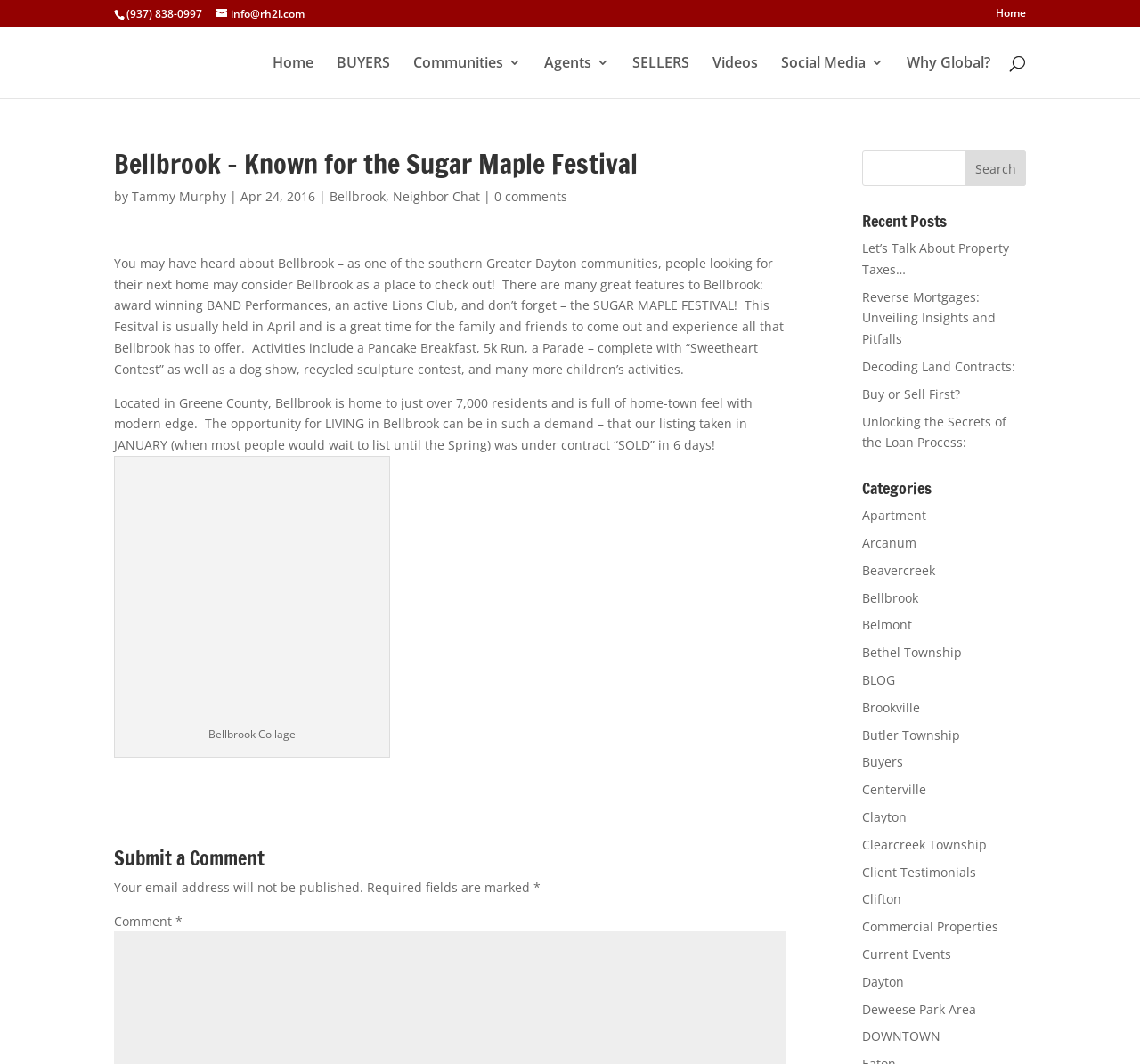Locate the UI element described by Bellbrook and provide its bounding box coordinates. Use the format (top-left x, top-left y, bottom-right x, bottom-right y) with all values as floating point numbers between 0 and 1.

[0.289, 0.177, 0.338, 0.192]